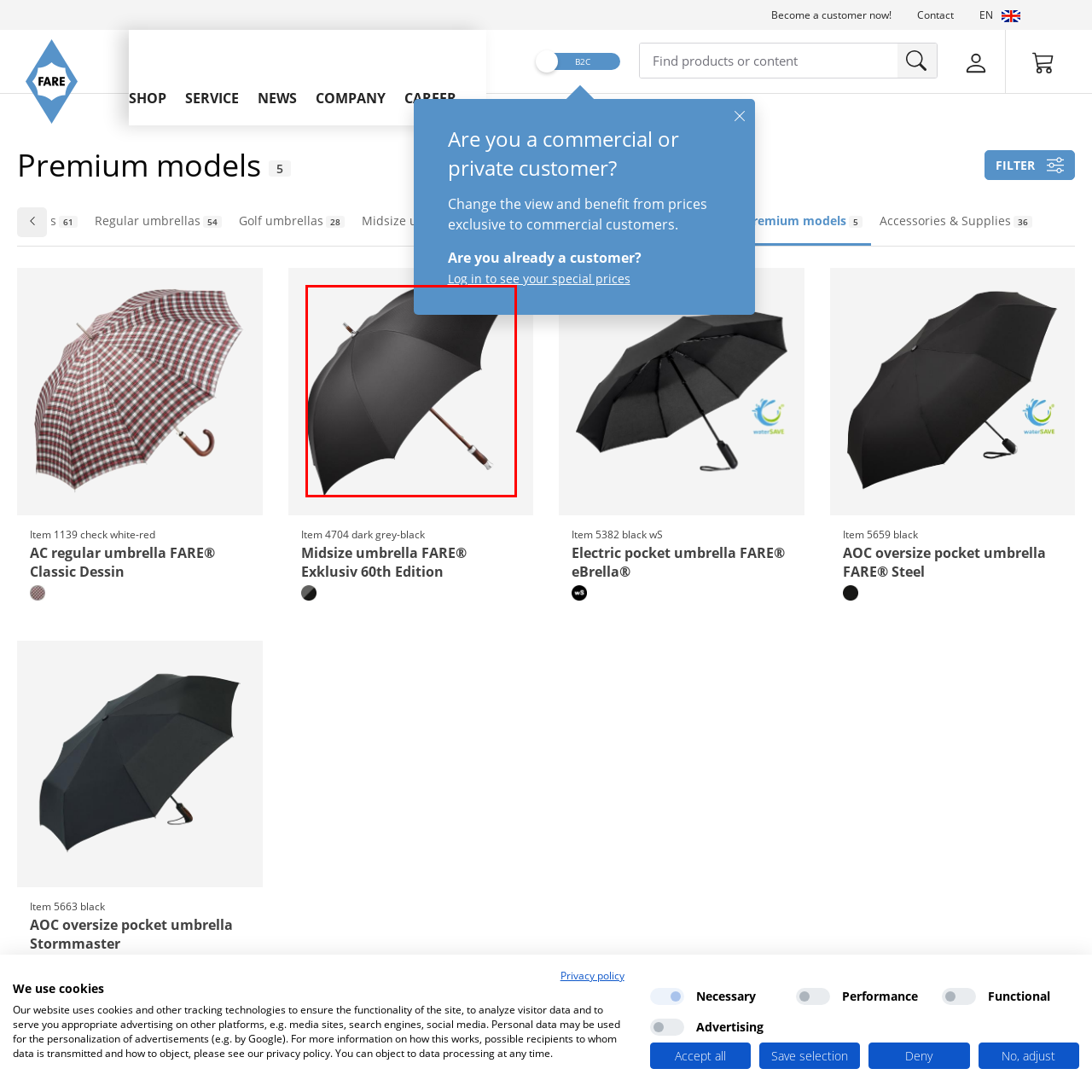What material is the handle made of? View the image inside the red bounding box and respond with a concise one-word or short-phrase answer.

Brown wood